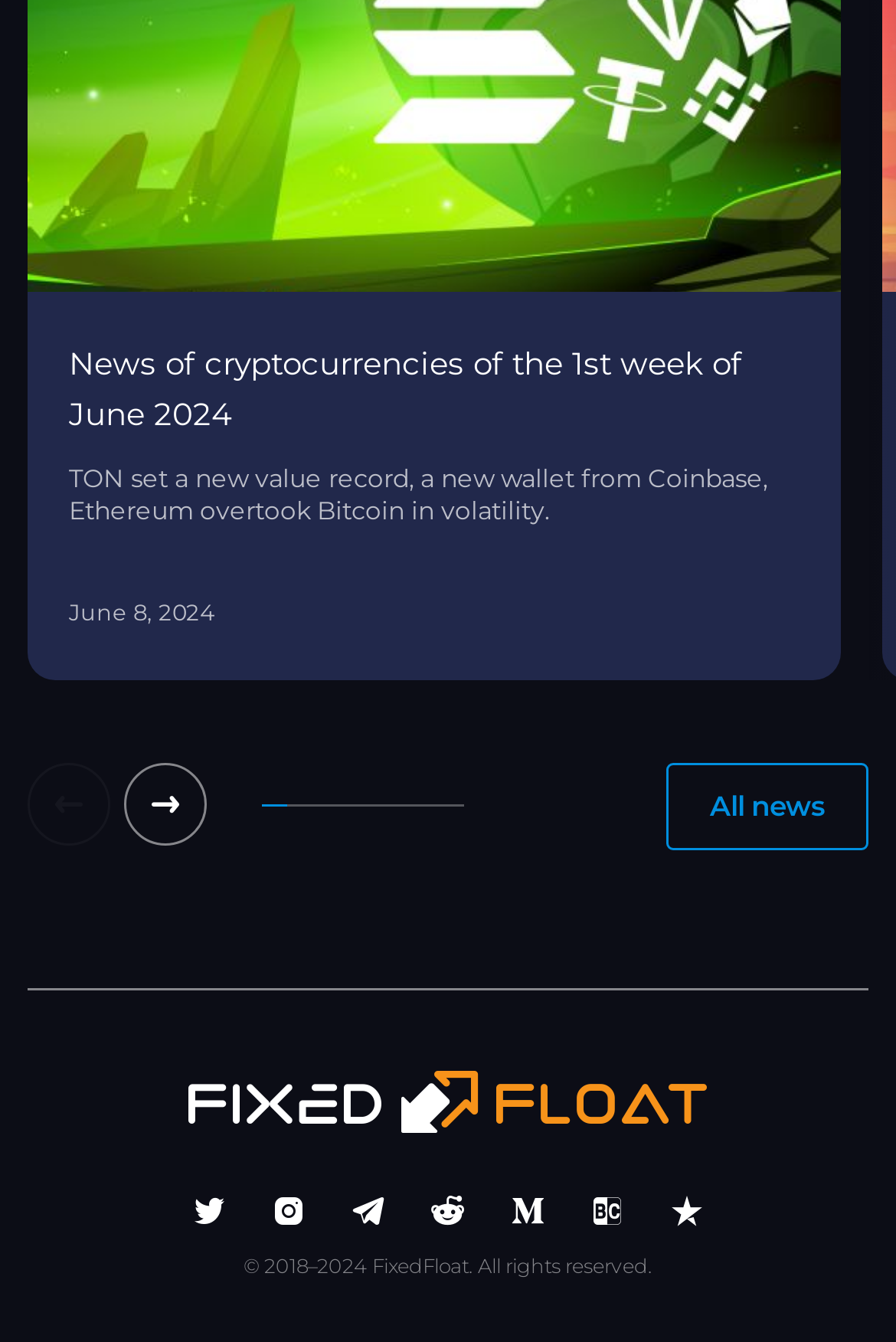Please identify the bounding box coordinates of the clickable area that will allow you to execute the instruction: "View all news".

[0.744, 0.568, 0.969, 0.633]